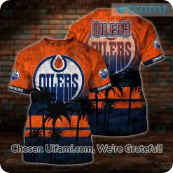Respond to the following question using a concise word or phrase: 
What is the design element on the back of the T-shirt?

palm trees